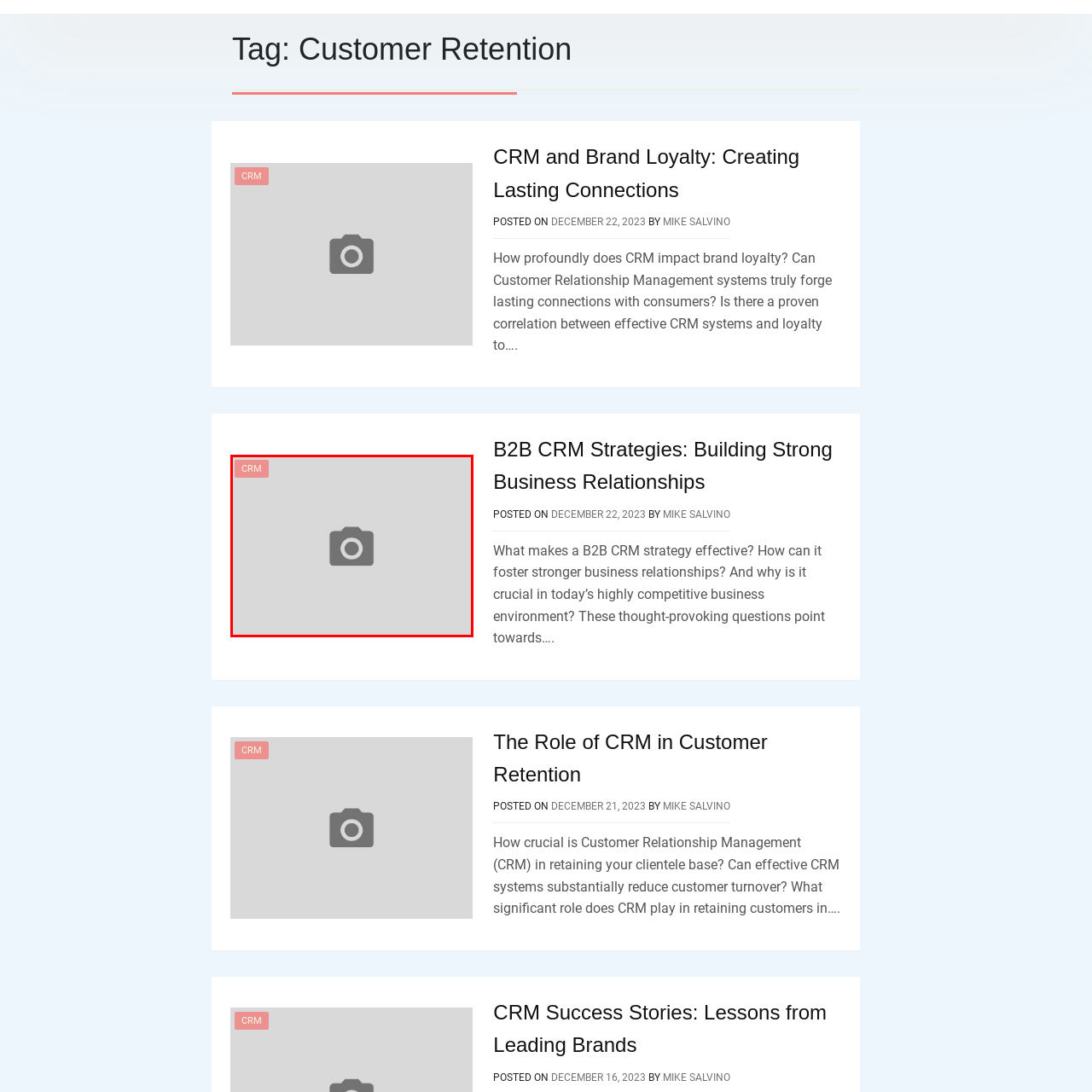Describe in detail what is happening in the image highlighted by the red border.

This image features a simple camera icon, prominently set against a minimalistic background. In the top left corner, there’s a tag labeled "CRM," likely indicating a connection to Customer Relationship Management content. The overall visual design emphasizes clarity and directness, aligning with themes of technology and professionalism often associated with CRM topics.